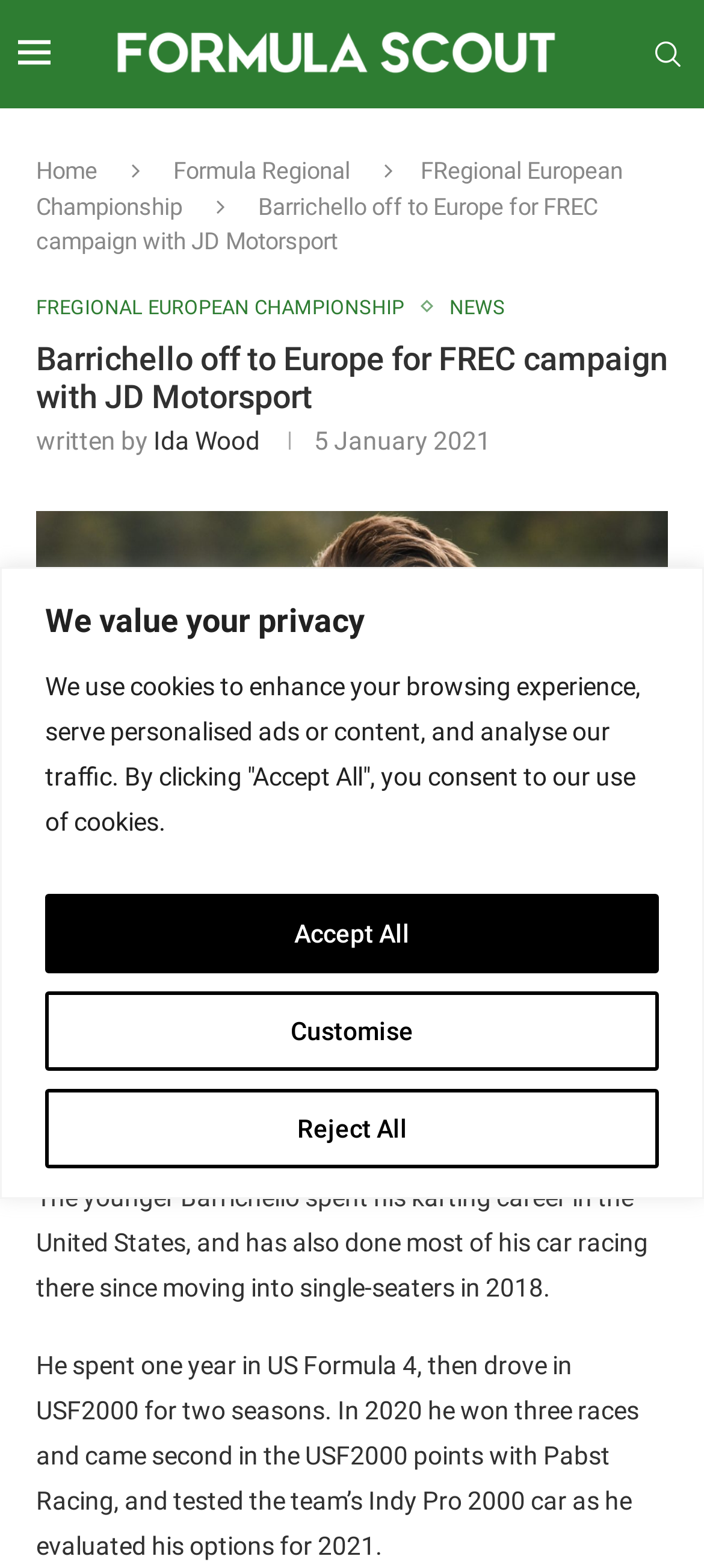Identify and provide the main heading of the webpage.

Barrichello off to Europe for FREC campaign with JD Motorsport